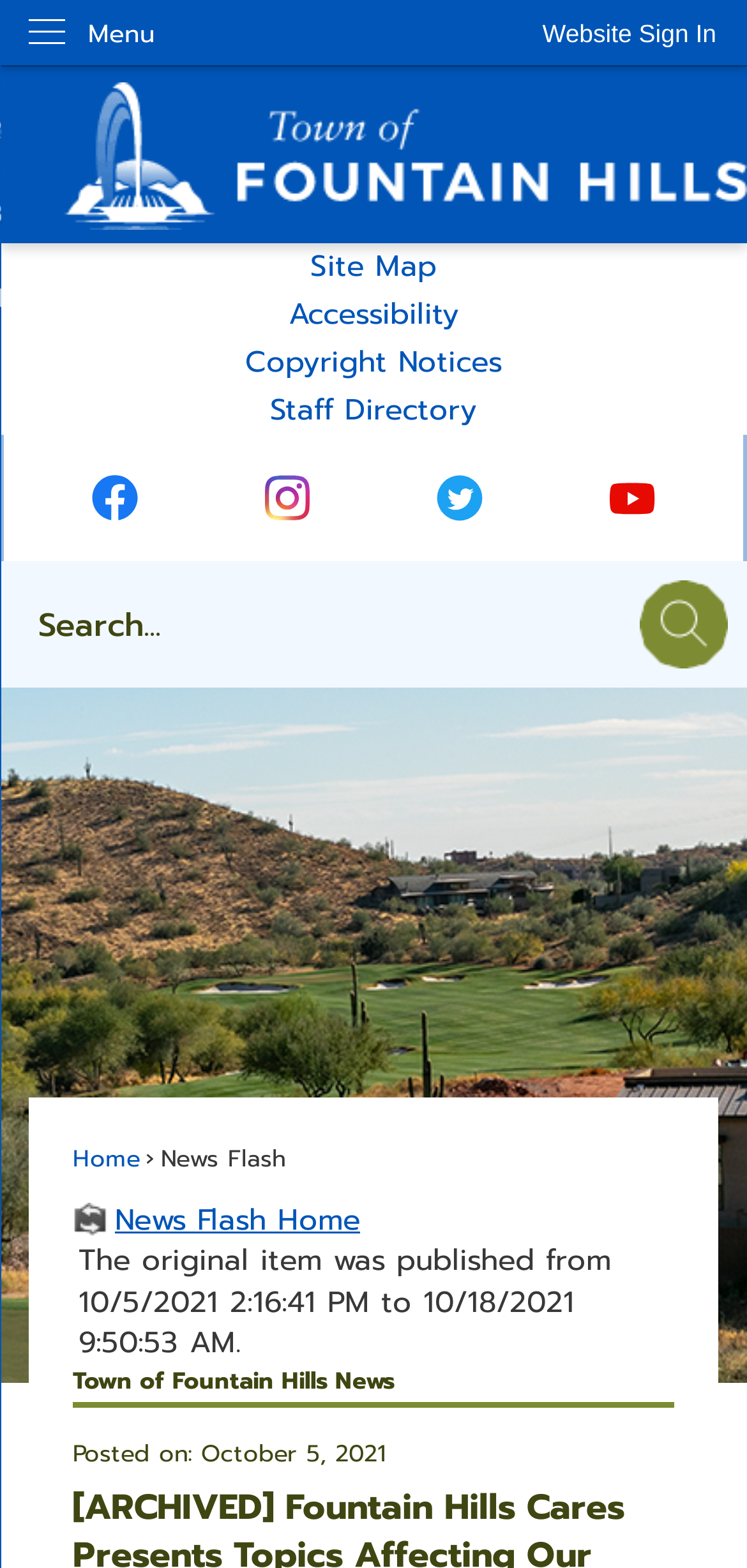How many social media links are there?
Based on the content of the image, thoroughly explain and answer the question.

I counted the number of social media links by looking at the links with 'graphic' in their descriptions, which are Facebook, Instagram, Twitter, and YouTube.